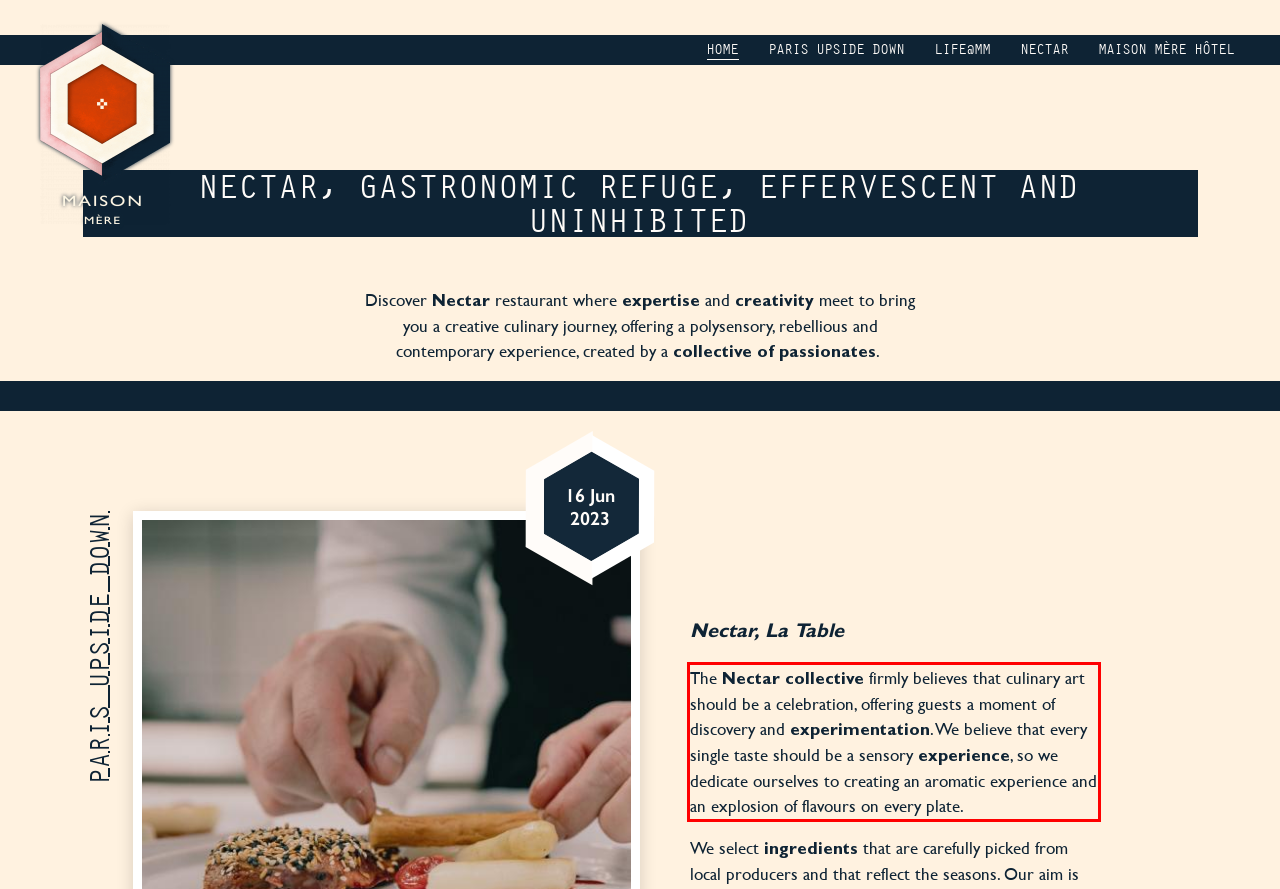Using the provided screenshot, read and generate the text content within the red-bordered area.

The Nectar collective firmly believes that culinary art should be a celebration, offering guests a moment of discovery and experimentation. We believe that every single taste should be a sensory experience, so we dedicate ourselves to creating an aromatic experience and an explosion of flavours on every plate.